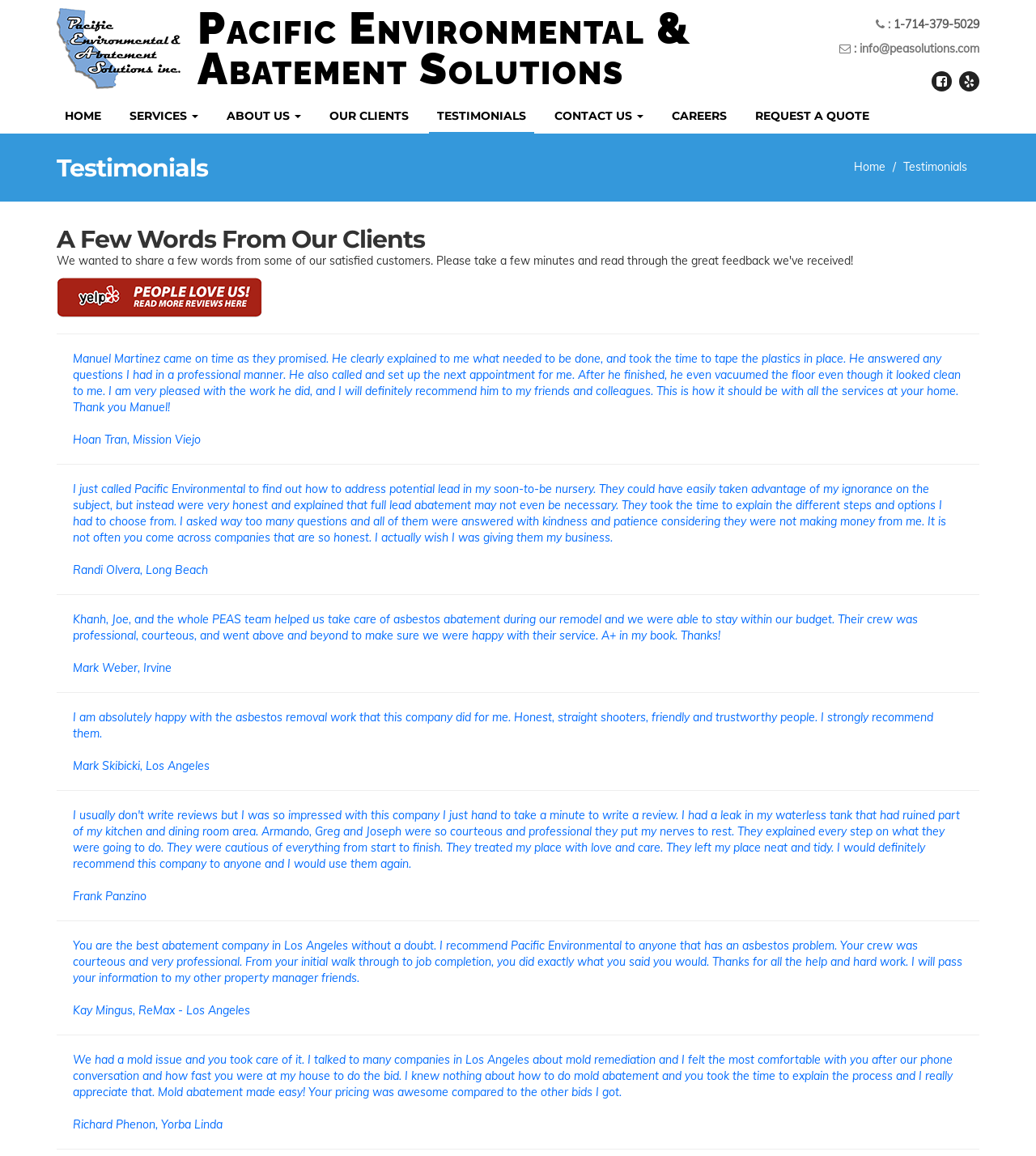Answer the following query with a single word or phrase:
How many testimonials are on the webpage?

6